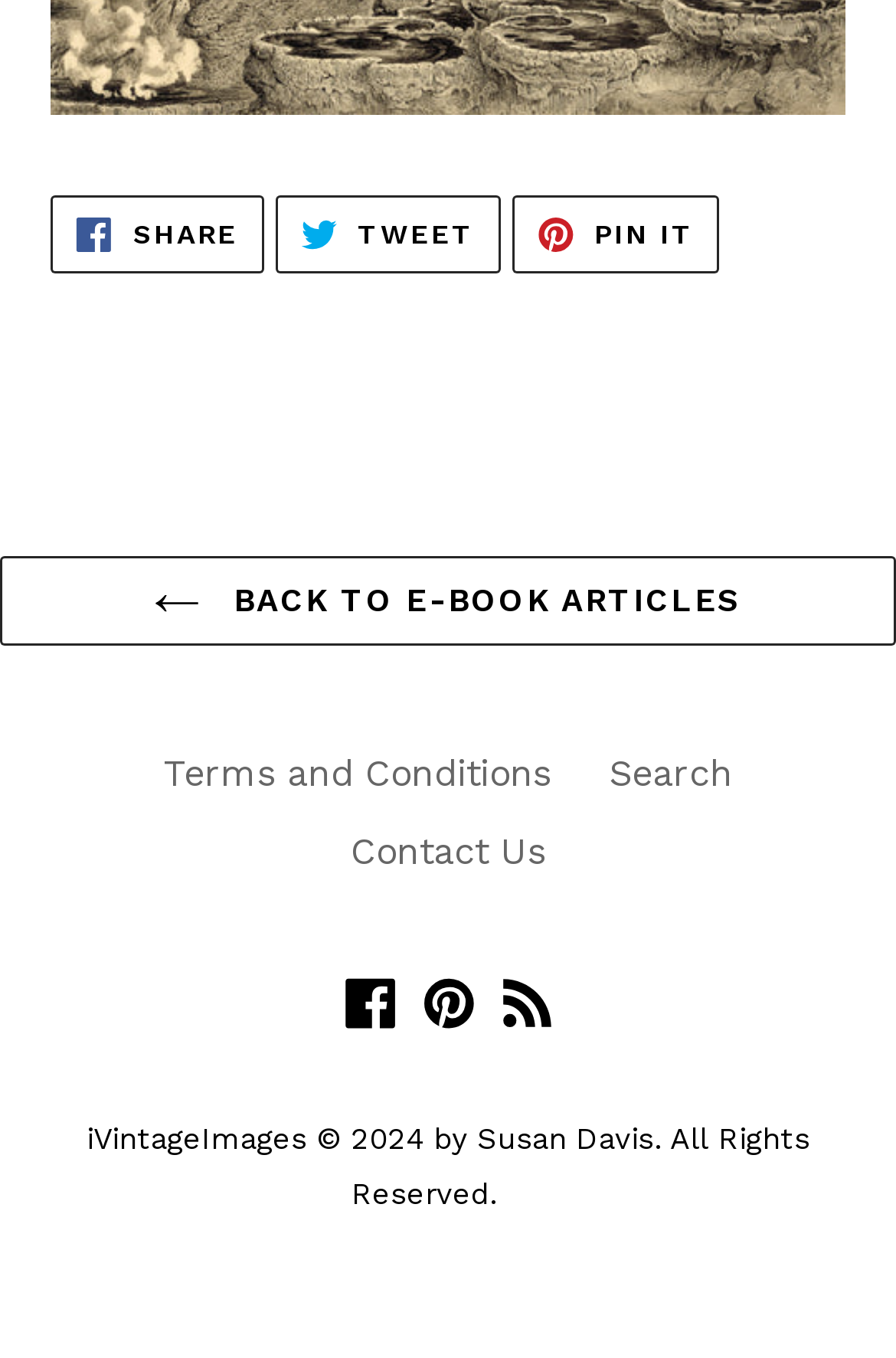Based on the image, give a detailed response to the question: What are the available options to navigate from the current webpage?

The webpage provides several navigation options, including a link to go back to E-book Articles, access to Terms and Conditions, a search function, and a Contact Us link.